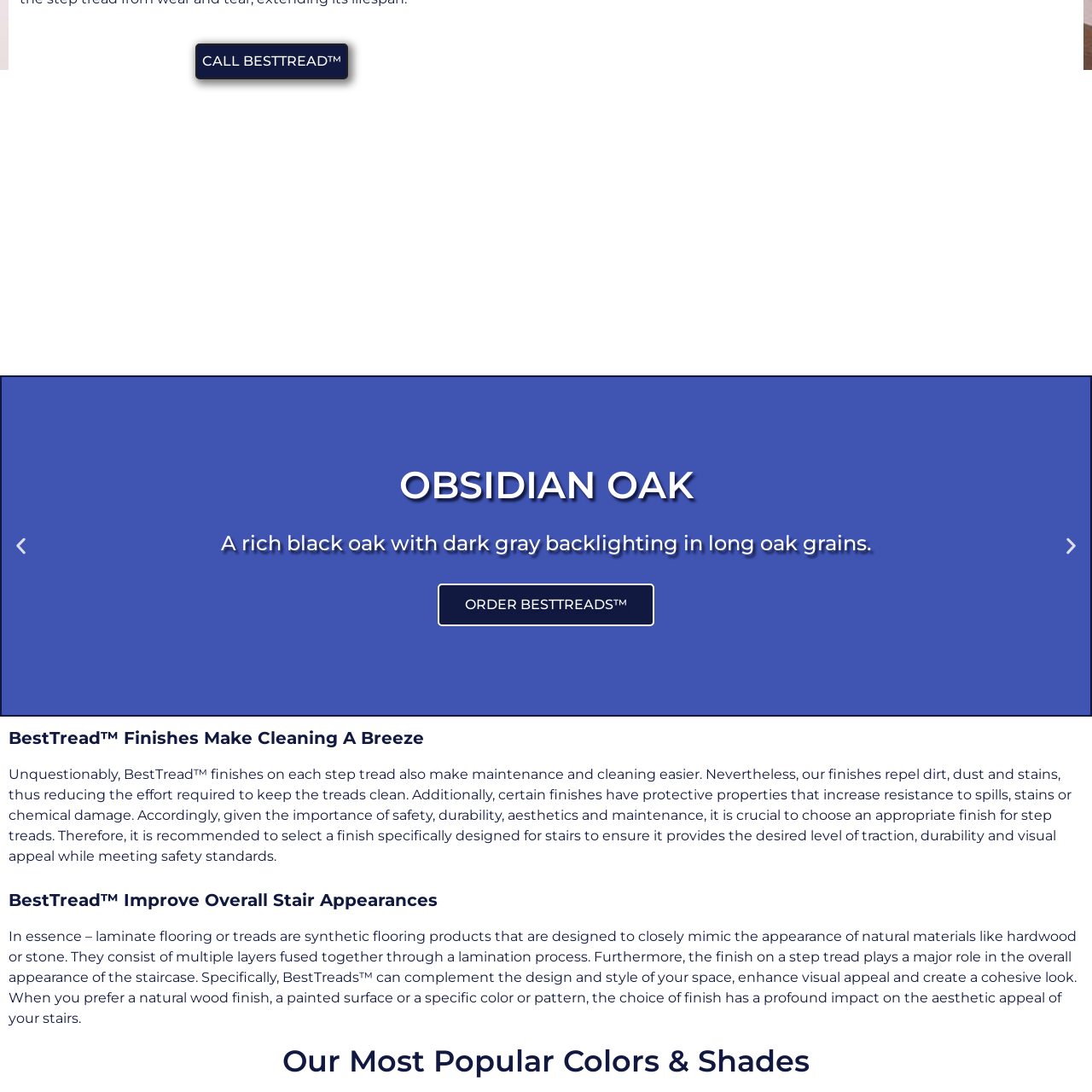View the portion of the image inside the red box and respond to the question with a succinct word or phrase: What is the benefit of the backlighting?

Enhances texture